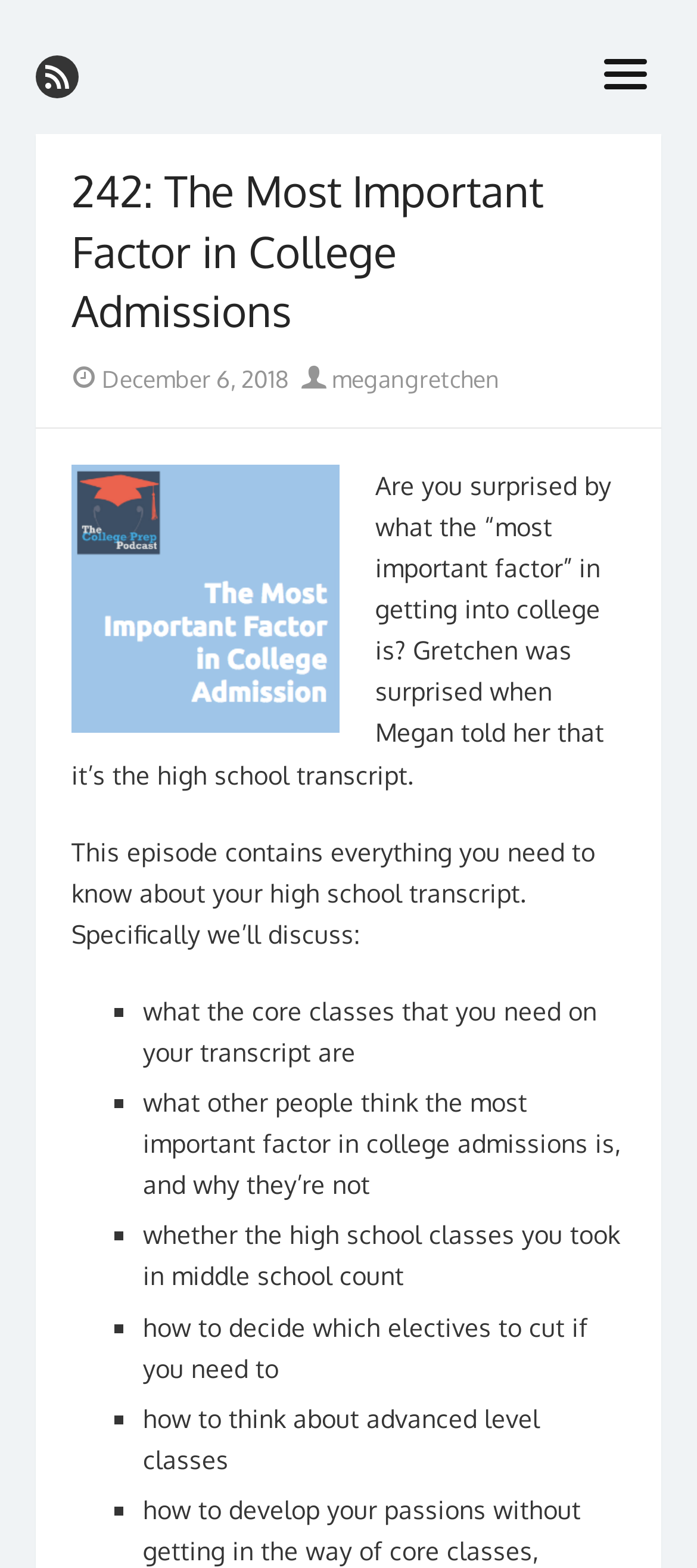Provide a single word or phrase to answer the given question: 
What is the podcast name?

The College Prep Podcast